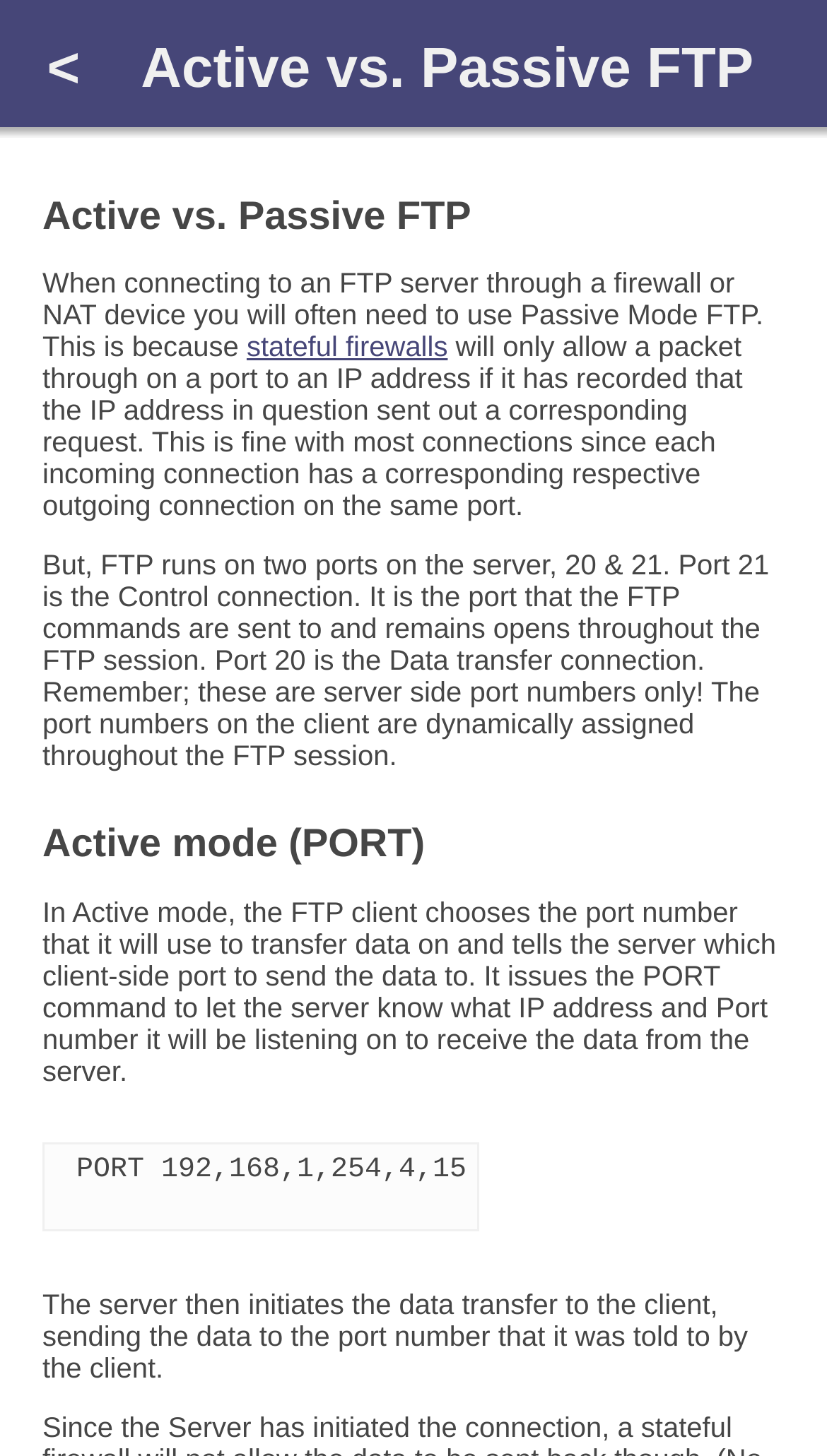Using the given element description, provide the bounding box coordinates (top-left x, top-left y, bottom-right x, bottom-right y) for the corresponding UI element in the screenshot: <

[0.0, 0.0, 0.154, 0.087]